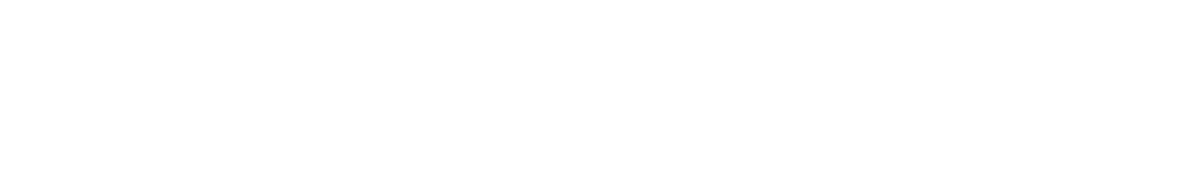What is the recommended approach to onboarding?
Identify the answer in the screenshot and reply with a single word or phrase.

Proactive